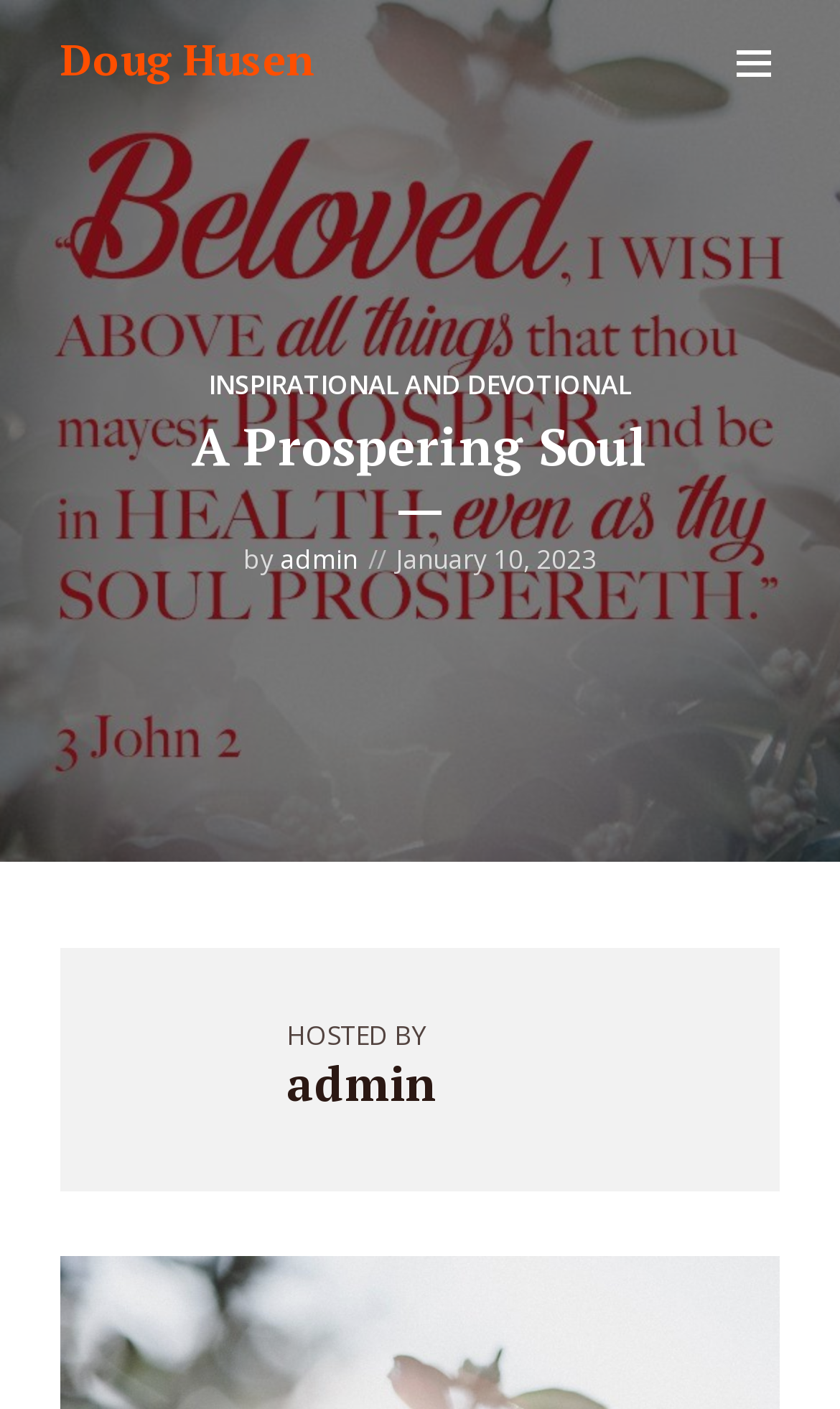Extract the main heading text from the webpage.

A Prospering Soul